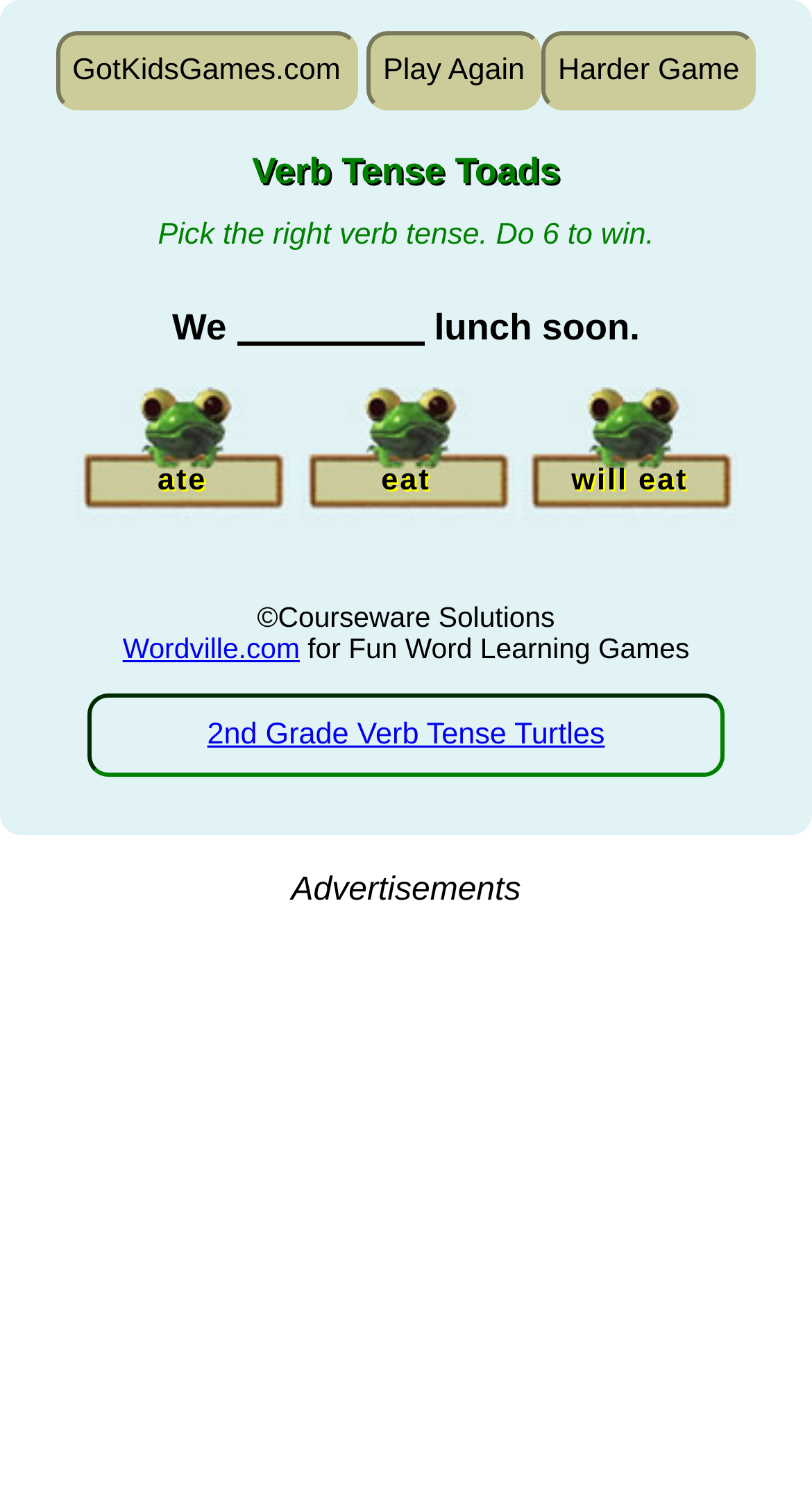Produce a meticulous description of the webpage.

The webpage is an English language arts grammar learning game for 1st grade and up, focused on verb tense. At the top, there are three buttons aligned horizontally: "GotKidsGames.com", "Play Again", and "Harder Game". Below these buttons, there are three more buttons: "Worksheet", "Grammar Games", and "Tablet Games". 

The main heading "Verb Tense Toads" is centered at the top of the page. Below the heading, there is a brief instruction "Pick the right verb tense. Do 6 to win." 

The game itself is presented in the middle of the page. It consists of a sentence "We ______ lunch soon." with three options to choose from: "ate", "eat", and "will eat". These options are presented as buttons.

At the bottom of the page, there is a copyright notice "©Courseware Solutions" and a link to "Wordville.com" with a description "for Fun Word Learning Games". Next to it, there is a link to "2nd Grade Verb Tense Turtles". 

Finally, at the very bottom, there is a label "Advertisements".